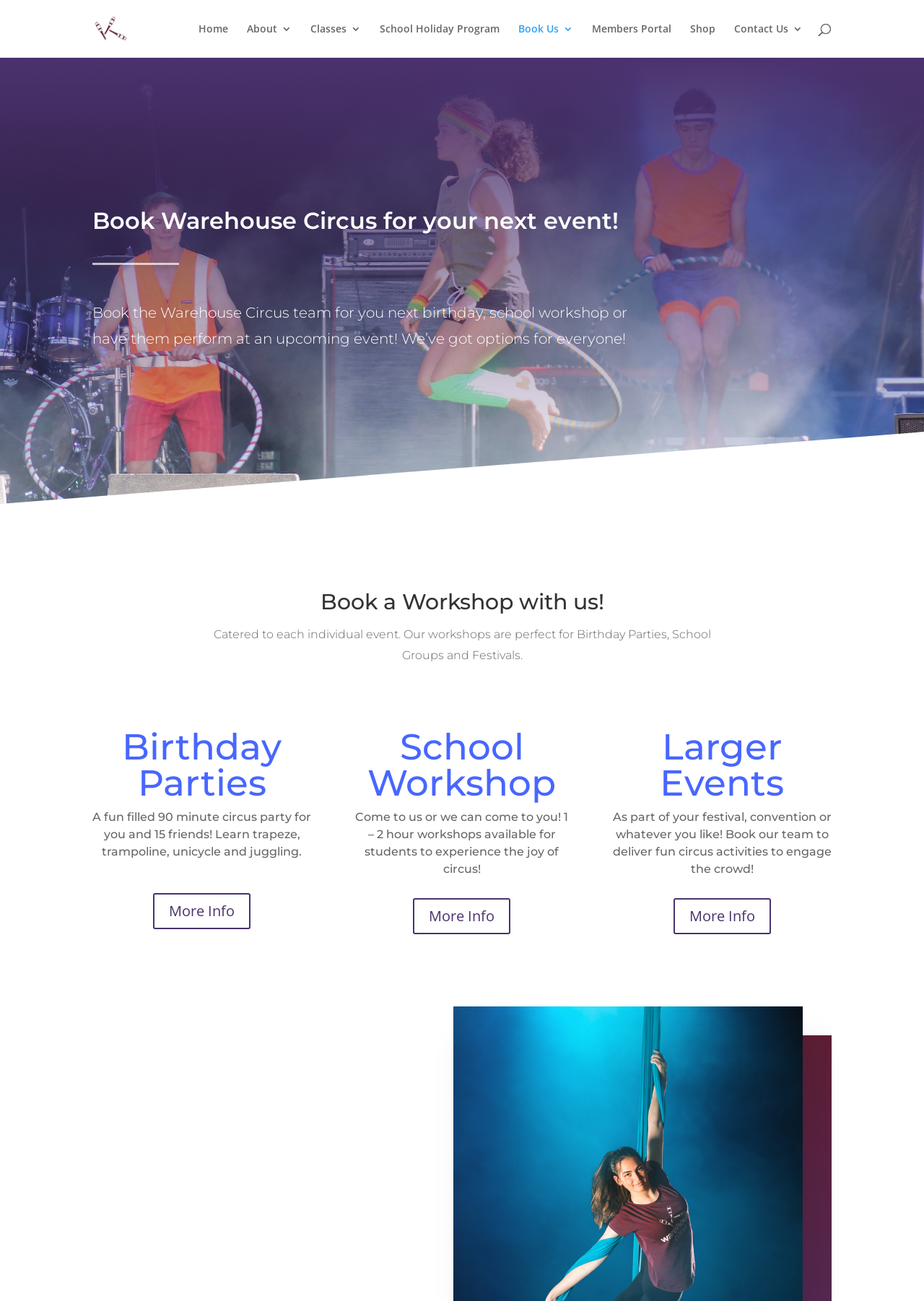Extract the bounding box coordinates of the UI element described by: "More Info". The coordinates should include four float numbers ranging from 0 to 1, e.g., [left, top, right, bottom].

[0.447, 0.69, 0.553, 0.718]